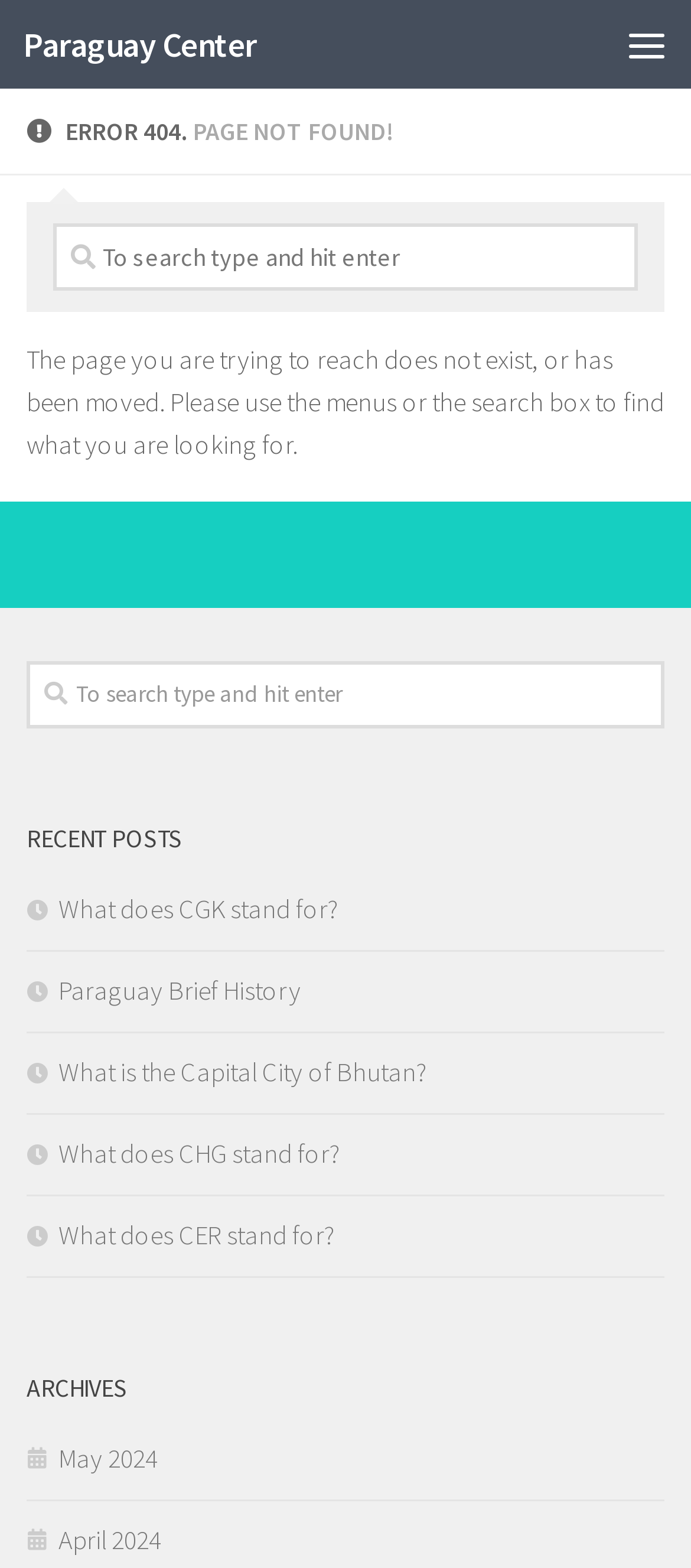Give a one-word or short-phrase answer to the following question: 
What is the purpose of the 'ARCHIVES' section?

To access past posts